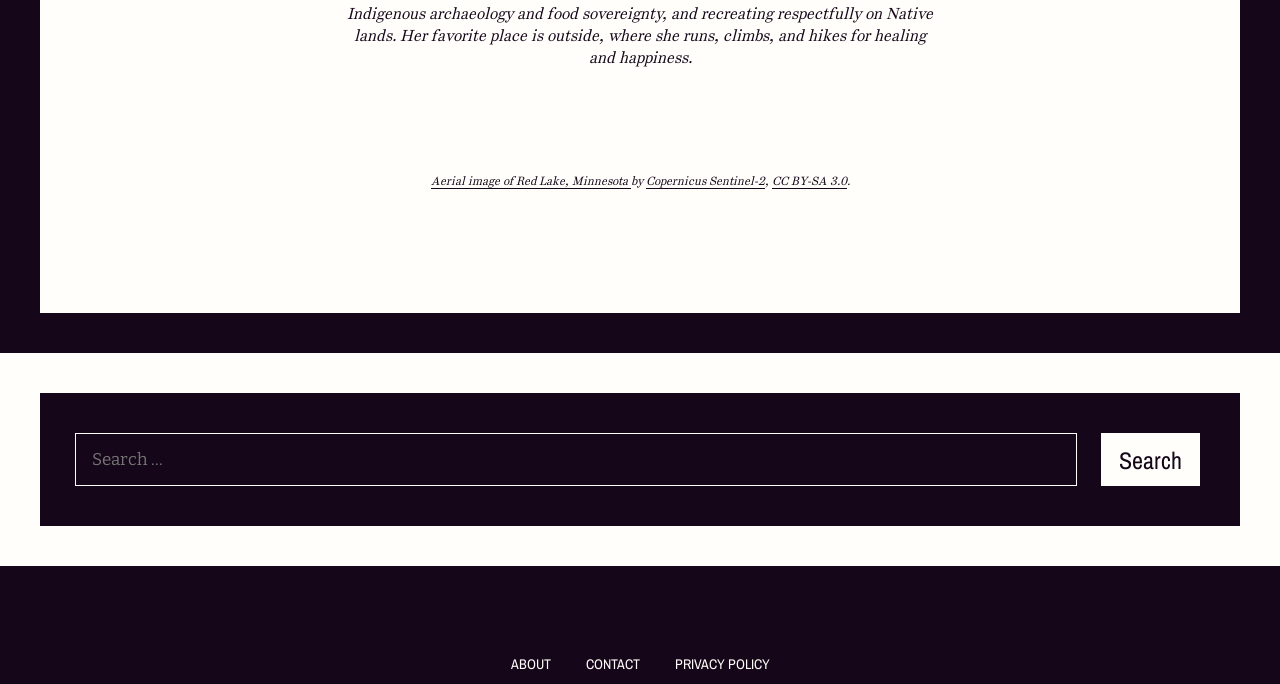Utilize the details in the image to give a detailed response to the question: What is the license of the image?

The answer can be found by looking at the text associated with the fourth link element, which says 'CC BY-SA 3.0'. This suggests that the image is licensed under the Creative Commons Attribution-ShareAlike 3.0 license.